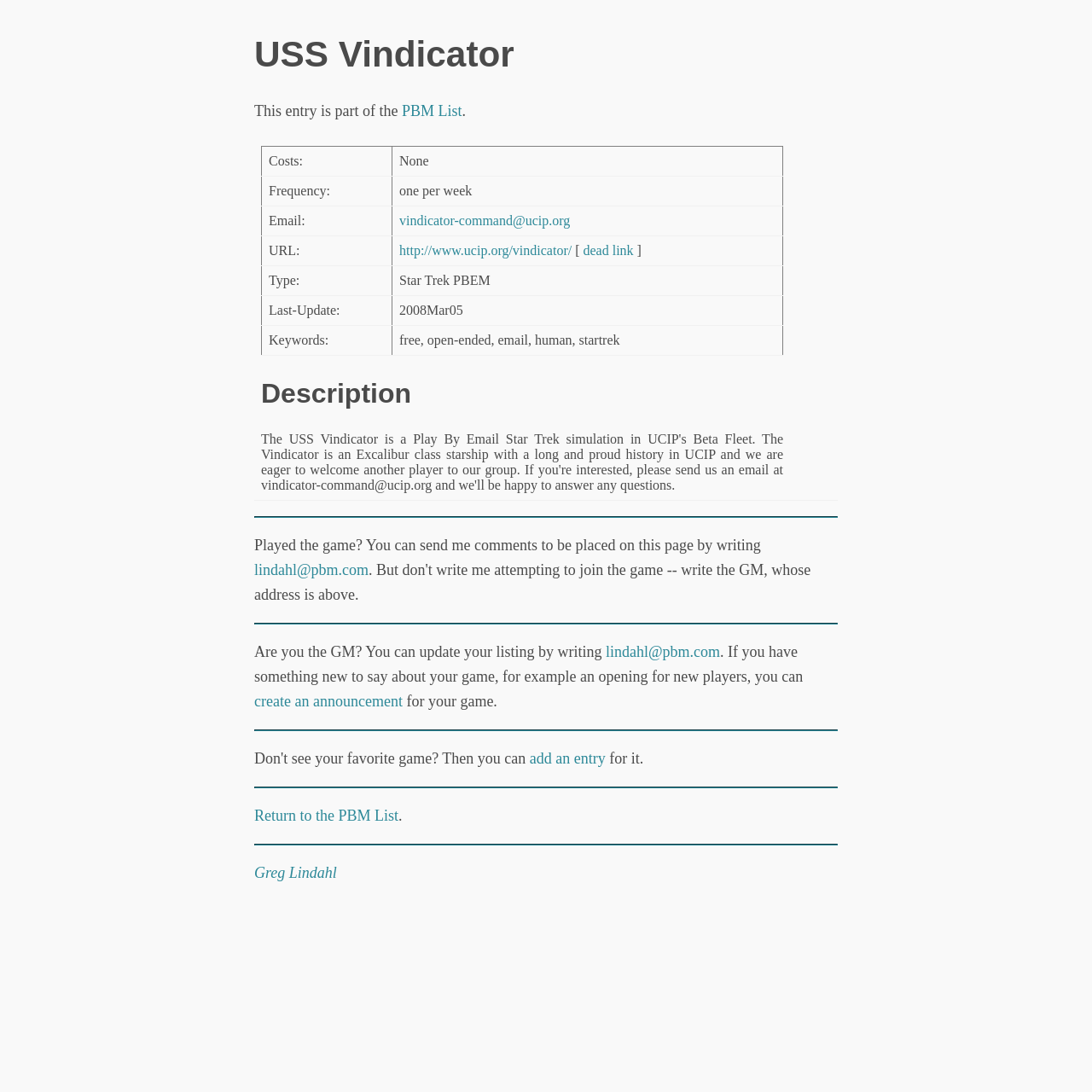Please determine the bounding box coordinates of the clickable area required to carry out the following instruction: "Return to the PBM List". The coordinates must be four float numbers between 0 and 1, represented as [left, top, right, bottom].

[0.233, 0.739, 0.365, 0.755]